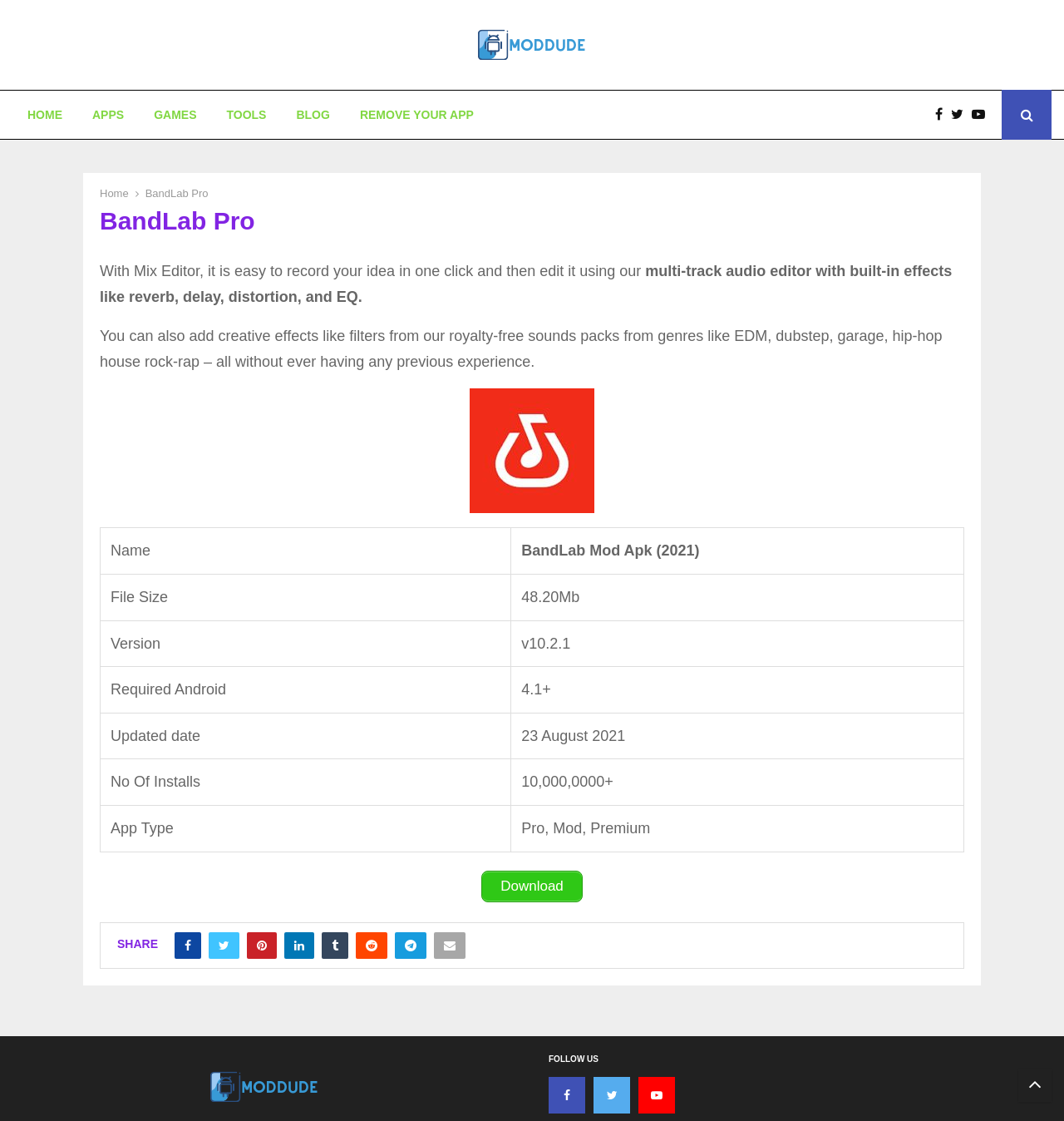Determine the bounding box coordinates for the element that should be clicked to follow this instruction: "Click on Download". The coordinates should be given as four float numbers between 0 and 1, in the format [left, top, right, bottom].

[0.452, 0.776, 0.547, 0.805]